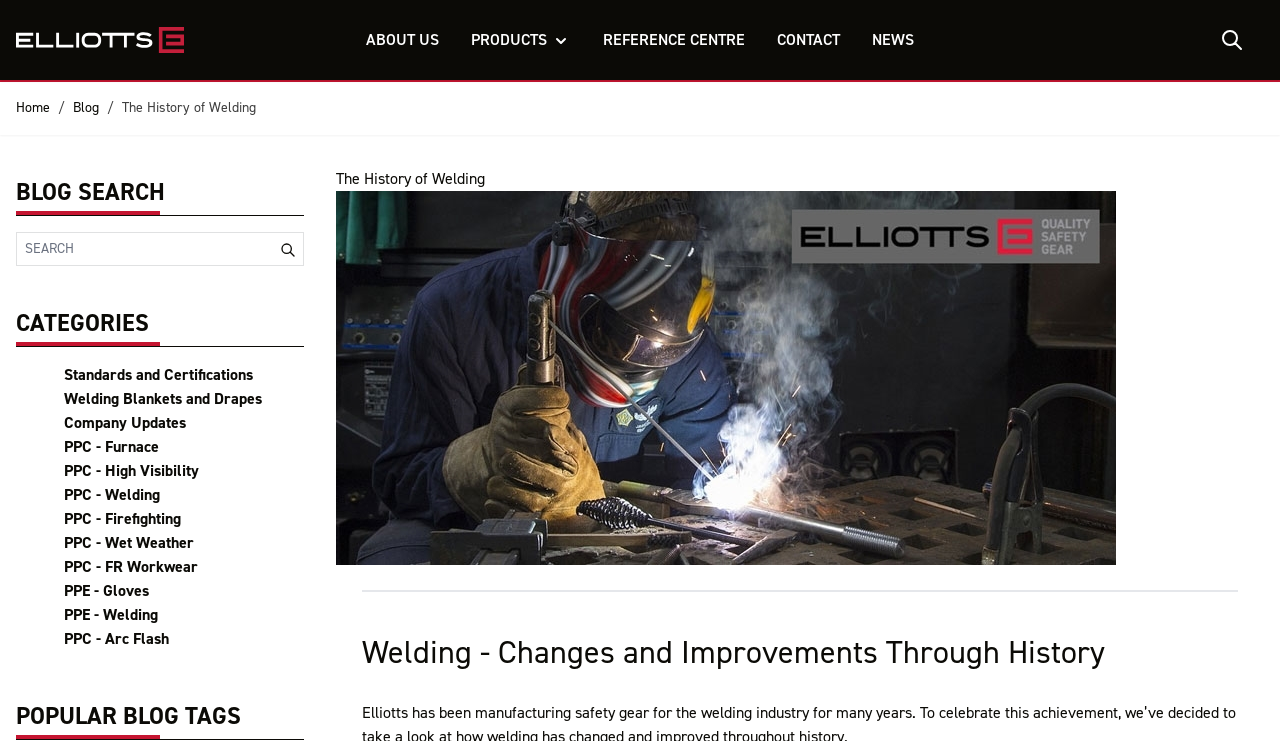Can you provide the bounding box coordinates for the element that should be clicked to implement the instruction: "Read the blog post about The History of Welding"?

[0.262, 0.225, 0.988, 0.258]